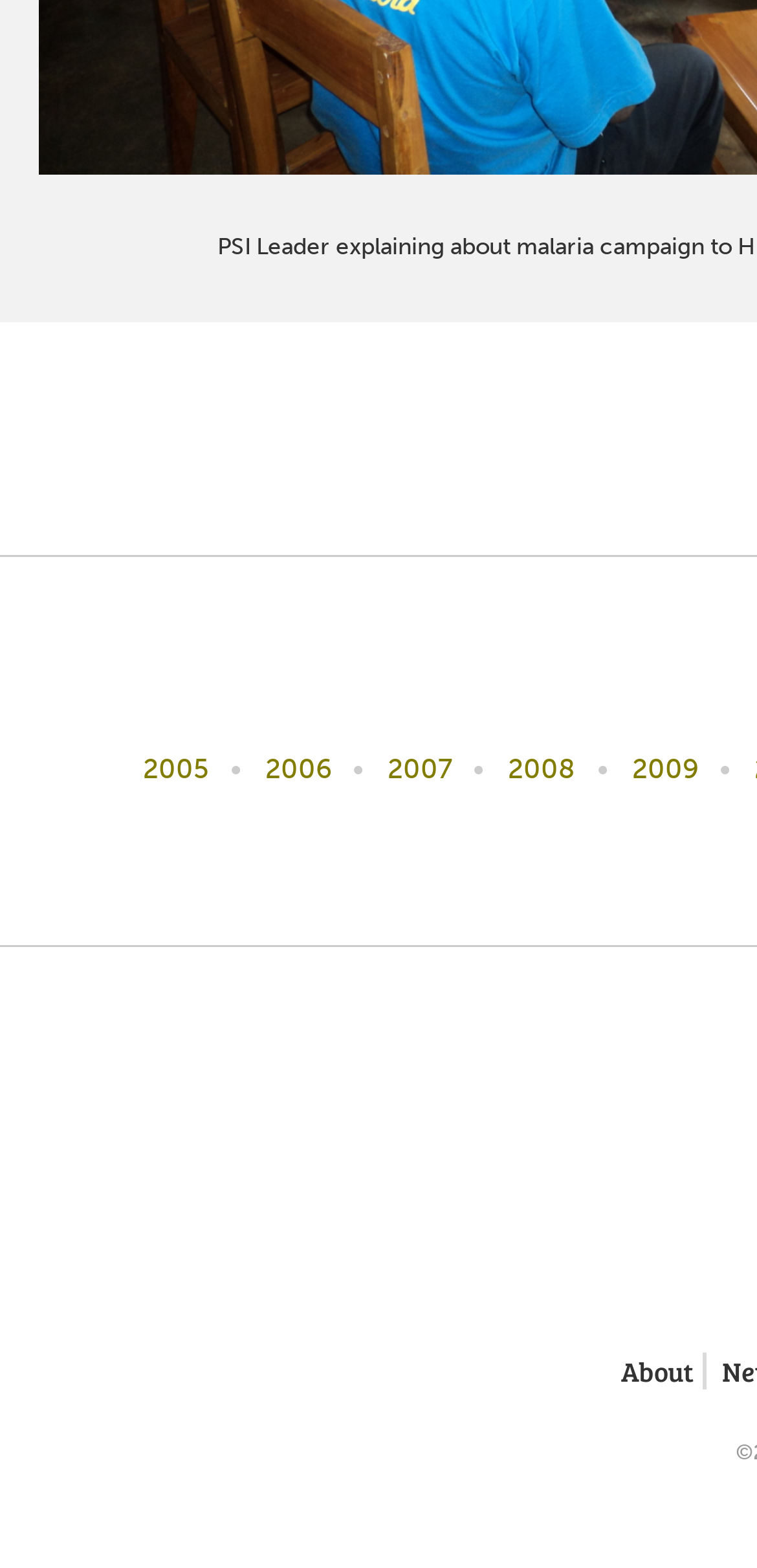Given the webpage screenshot and the description, determine the bounding box coordinates (top-left x, top-left y, bottom-right x, bottom-right y) that define the location of the UI element matching this description: About

[0.808, 0.857, 0.928, 0.893]